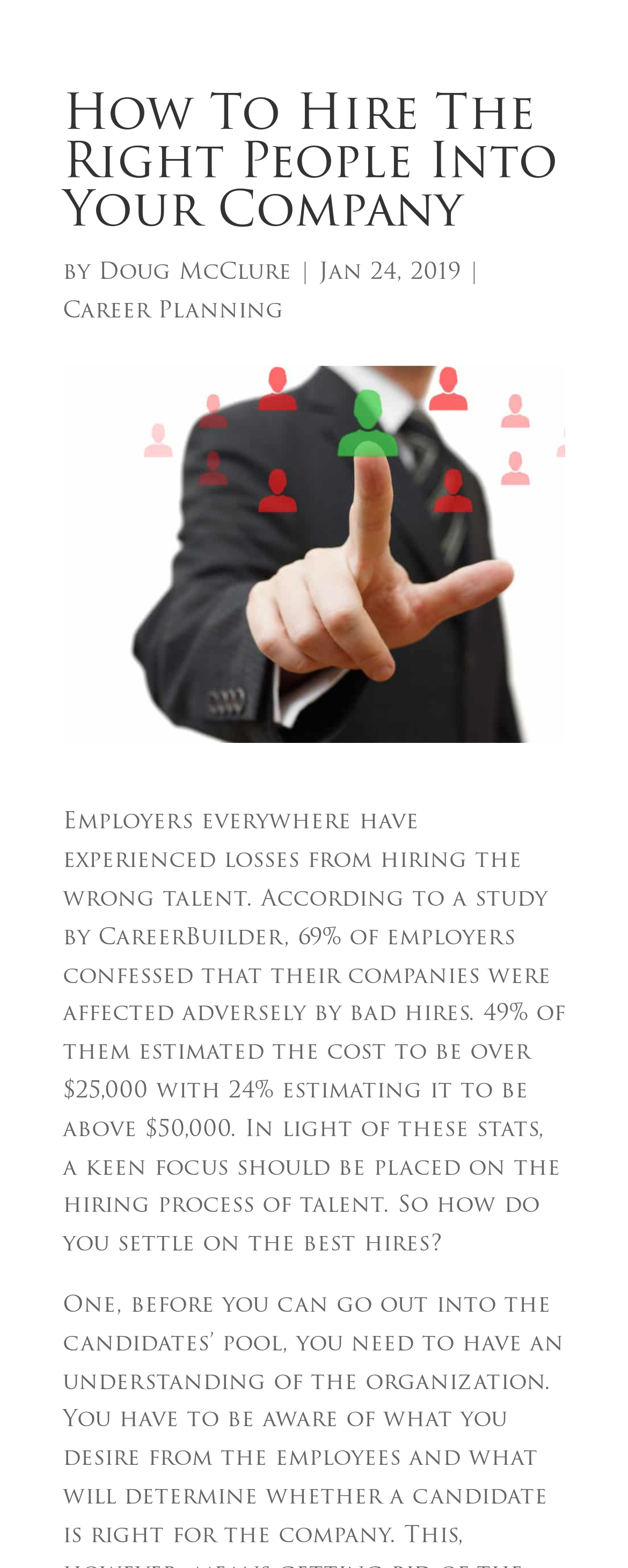When was the article published?
Please provide a single word or phrase based on the screenshot.

Jan 24, 2019